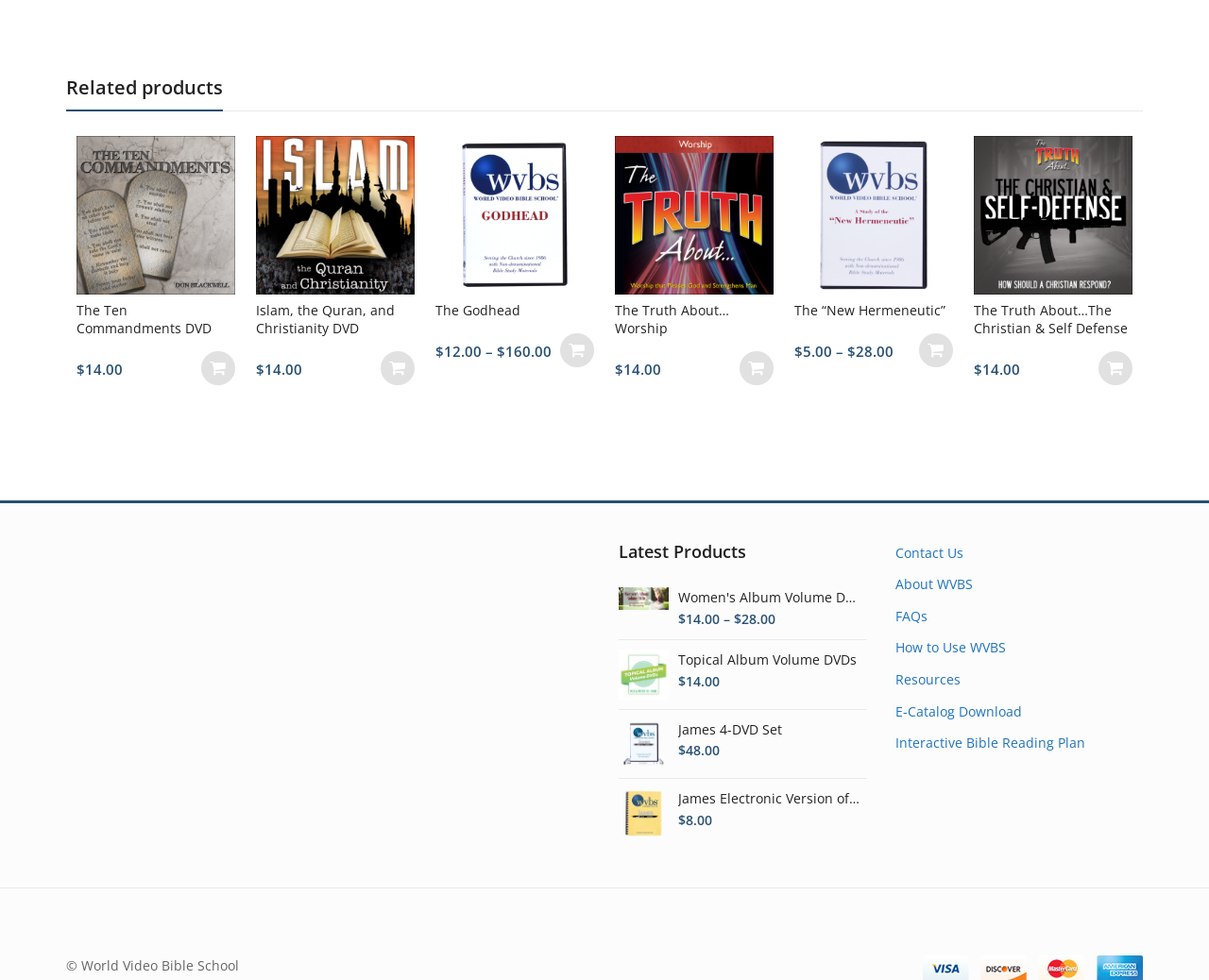How many products are listed under the Latest Products section?
Answer the question with a single word or phrase derived from the image.

5